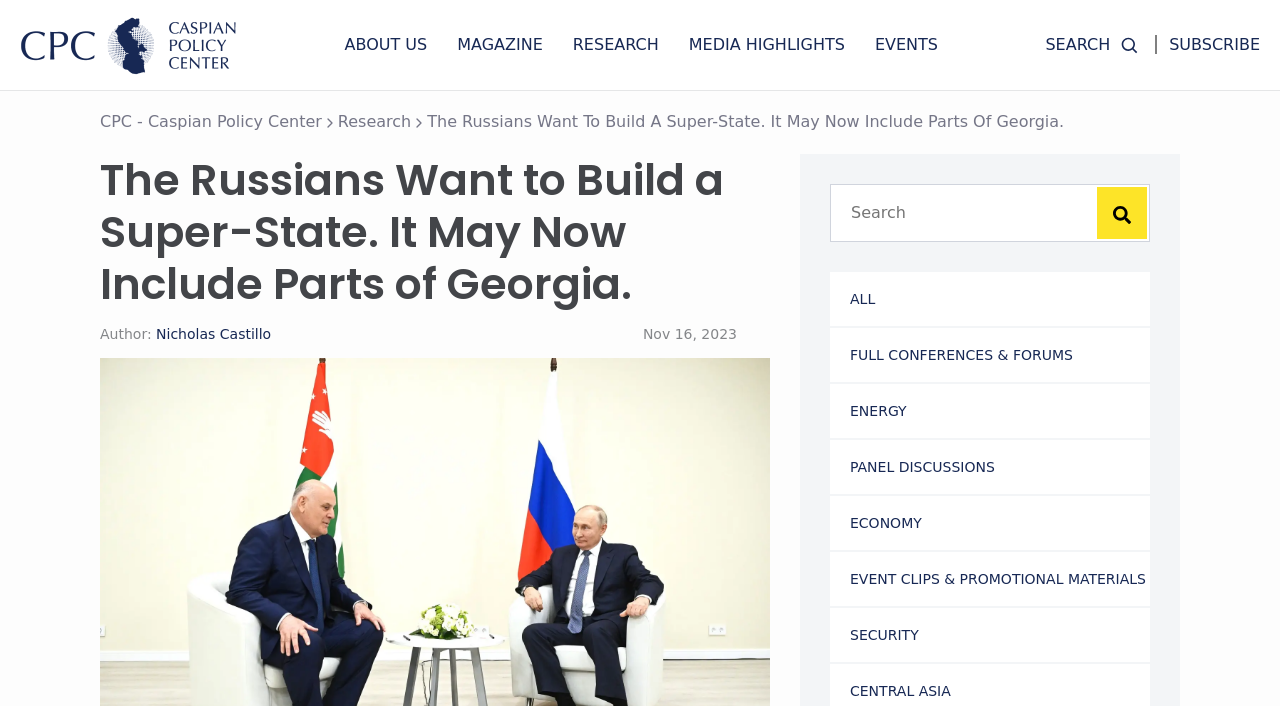Please respond to the question using a single word or phrase:
What is the purpose of the search box?

To search the website